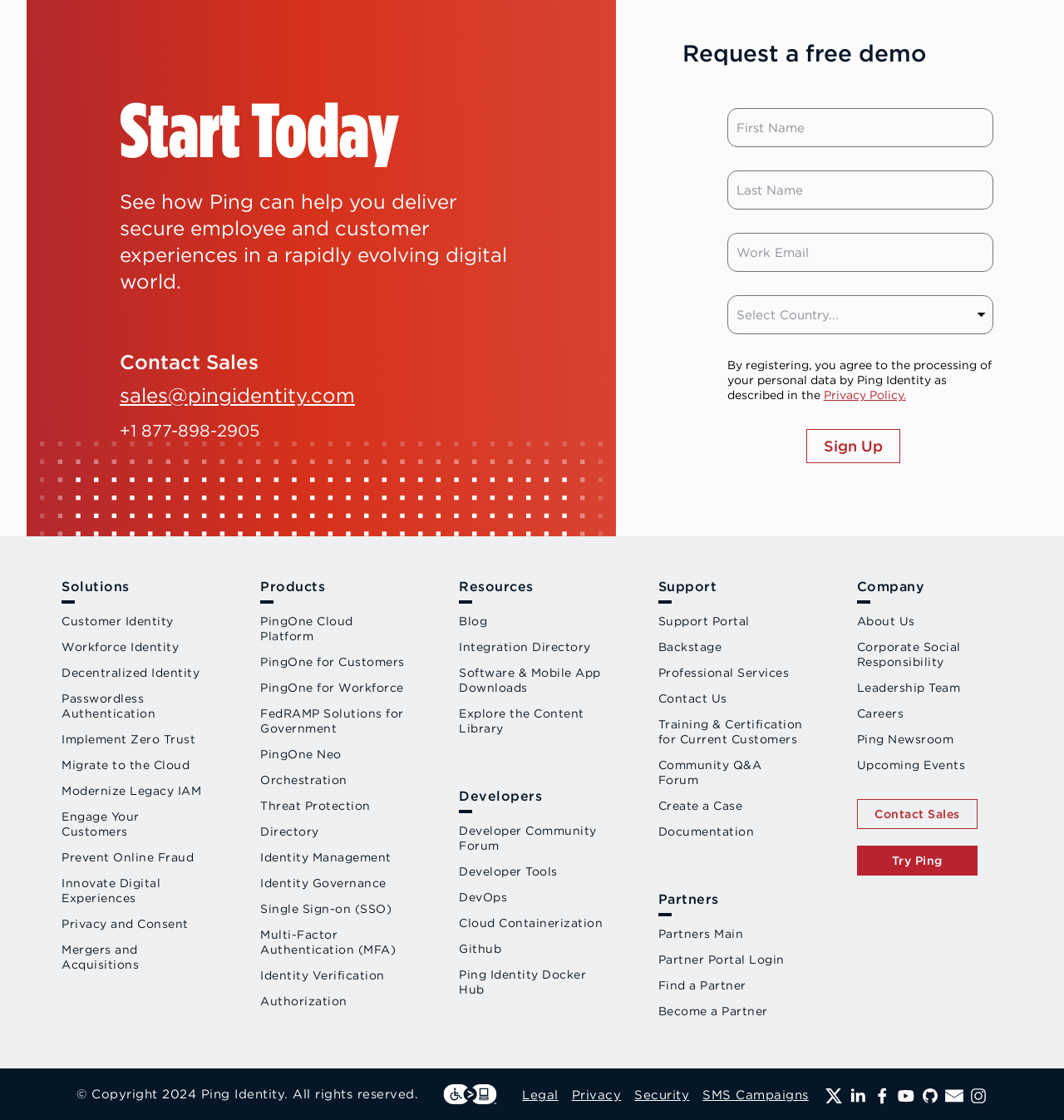Please provide a comprehensive response to the question based on the details in the image: What is the topic of the 'Solutions' section?

By examining the links under the 'Solutions' section, I can see that they are related to identity and security, such as 'Customer Identity', 'Workforce Identity', and 'Passwordless Authentication', which suggests that the topic of this section is identity and security.